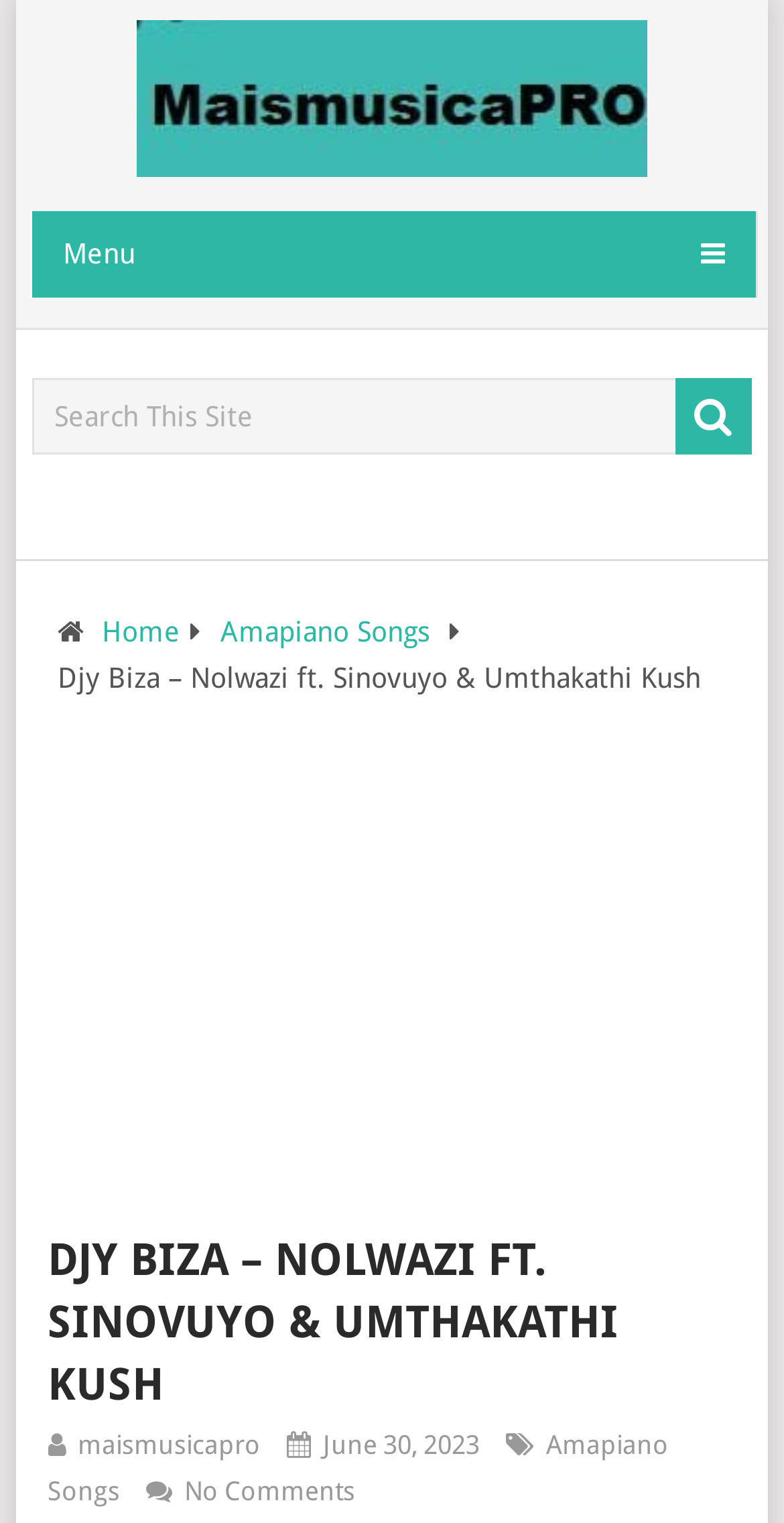Please extract the webpage's main title and generate its text content.

DJY BIZA – NOLWAZI FT. SINOVUYO & UMTHAKATHI KUSH